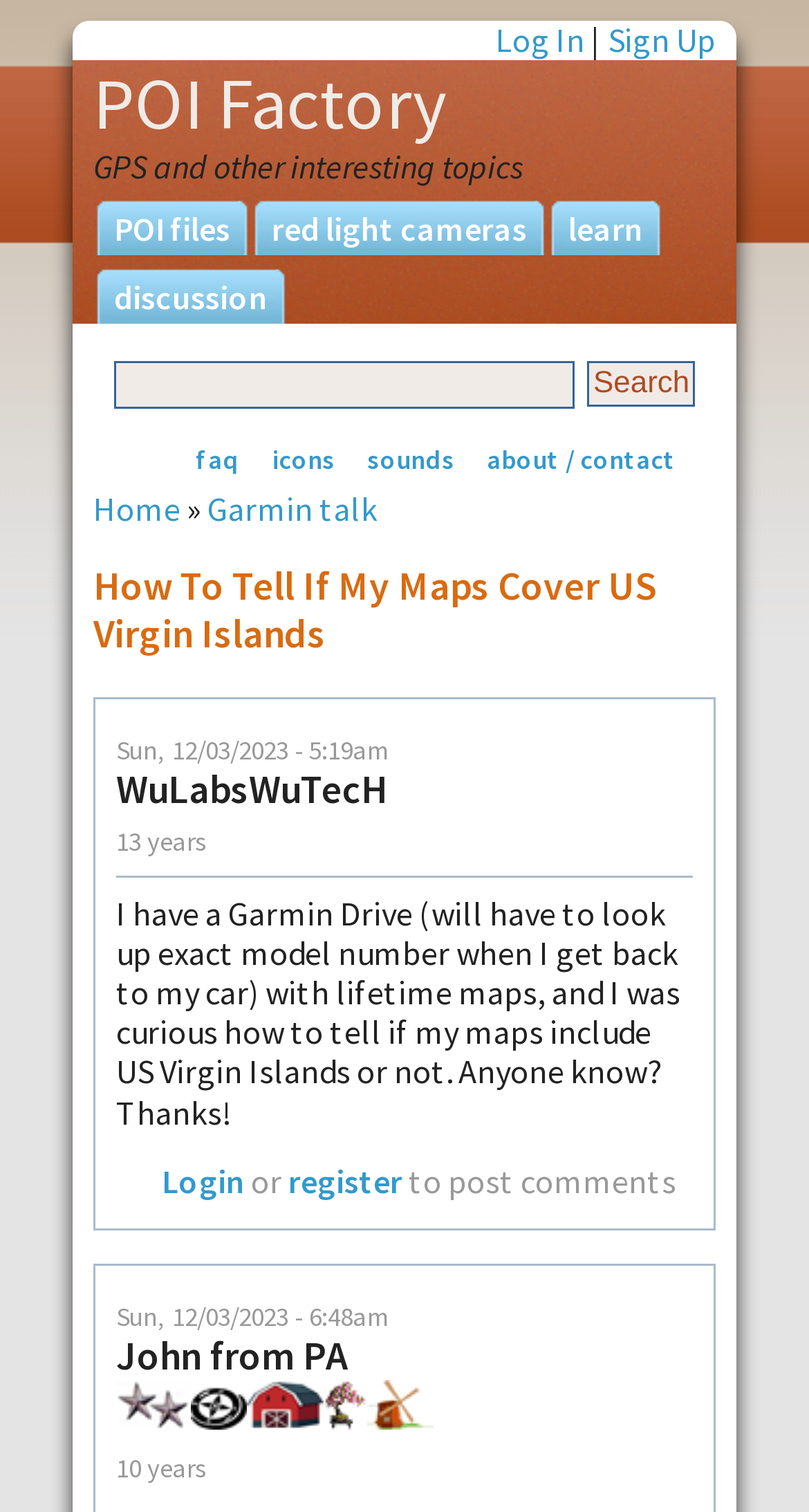What is the date of the second post?
Please look at the screenshot and answer in one word or a short phrase.

Sun, 12/03/2023 - 6:48am